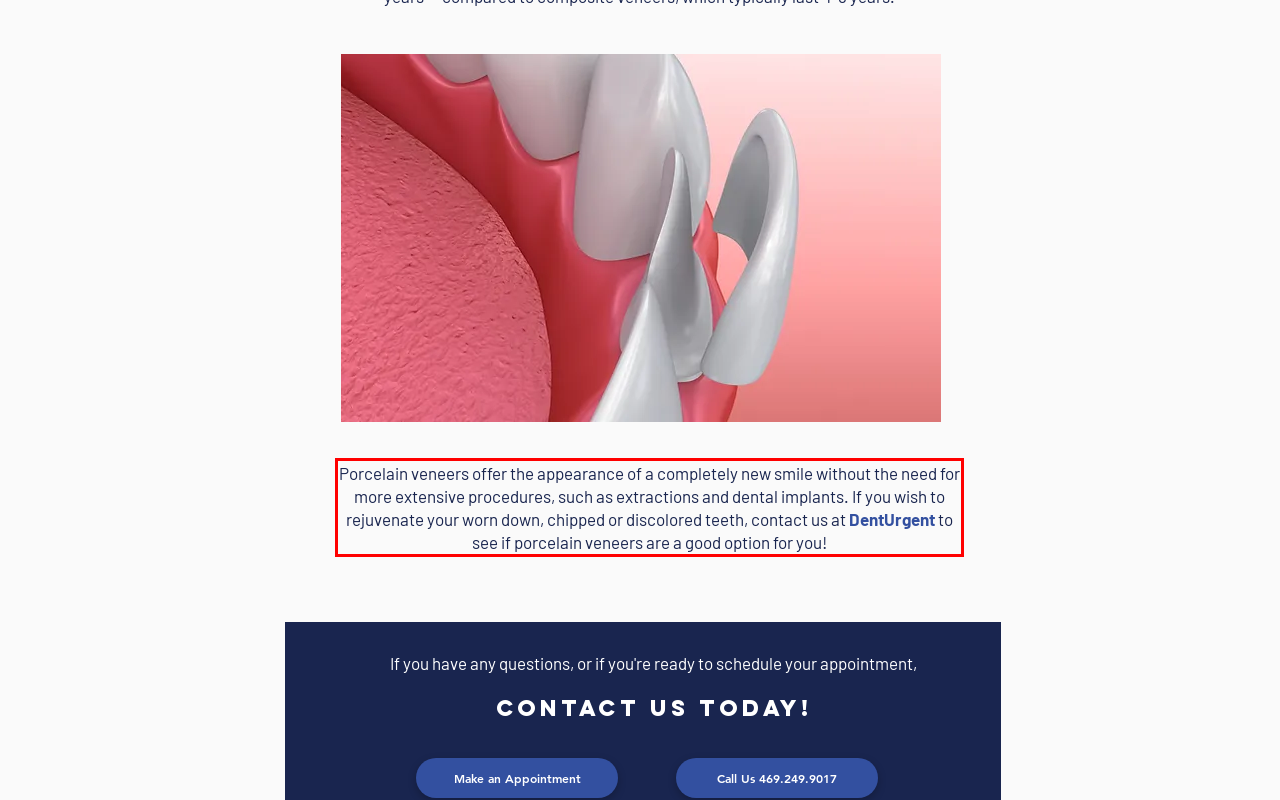Given a screenshot of a webpage with a red bounding box, extract the text content from the UI element inside the red bounding box.

Porcelain veneers offer the appearance of a completely new smile without the need for more extensive procedures, such as extractions and dental implants. If you wish to rejuvenate your worn down, chipped or discolored teeth, contact us at DentUrgent to see if porcelain veneers are a good option for you!